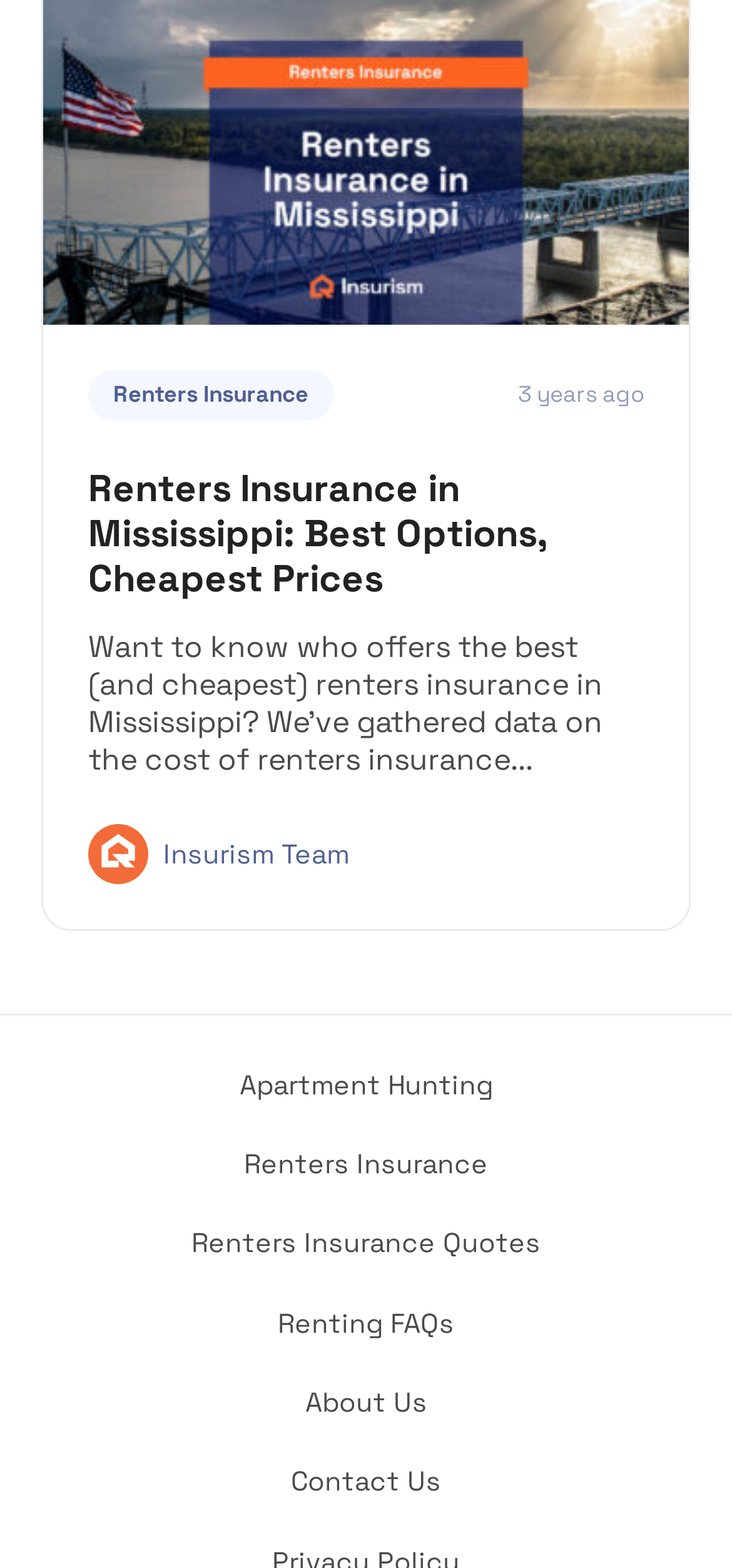Identify the bounding box coordinates of the section to be clicked to complete the task described by the following instruction: "Click on Renters Insurance". The coordinates should be four float numbers between 0 and 1, formatted as [left, top, right, bottom].

[0.121, 0.236, 0.456, 0.268]